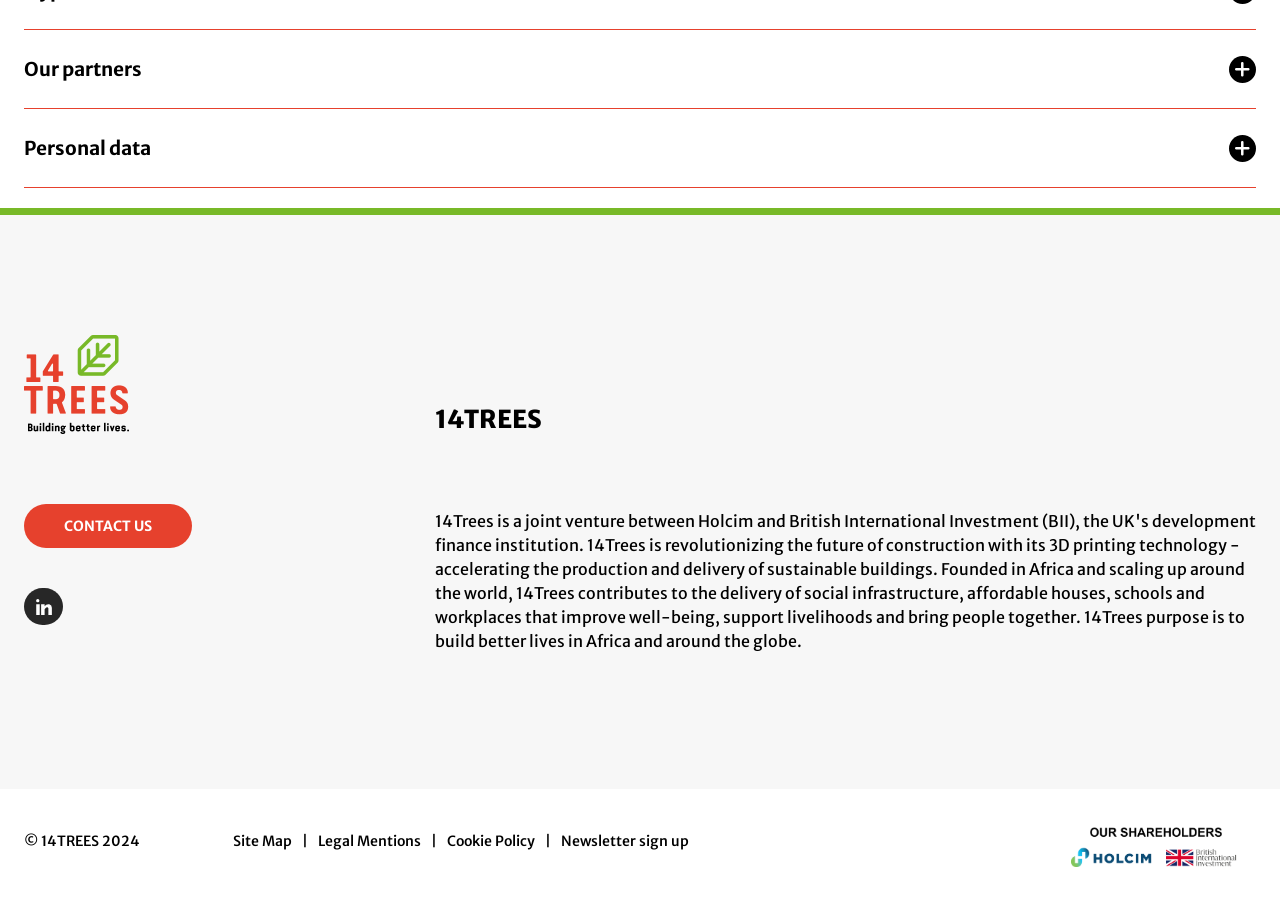Locate the bounding box of the user interface element based on this description: "aria-label="Go to our Linkedin page"".

[0.019, 0.655, 0.057, 0.696]